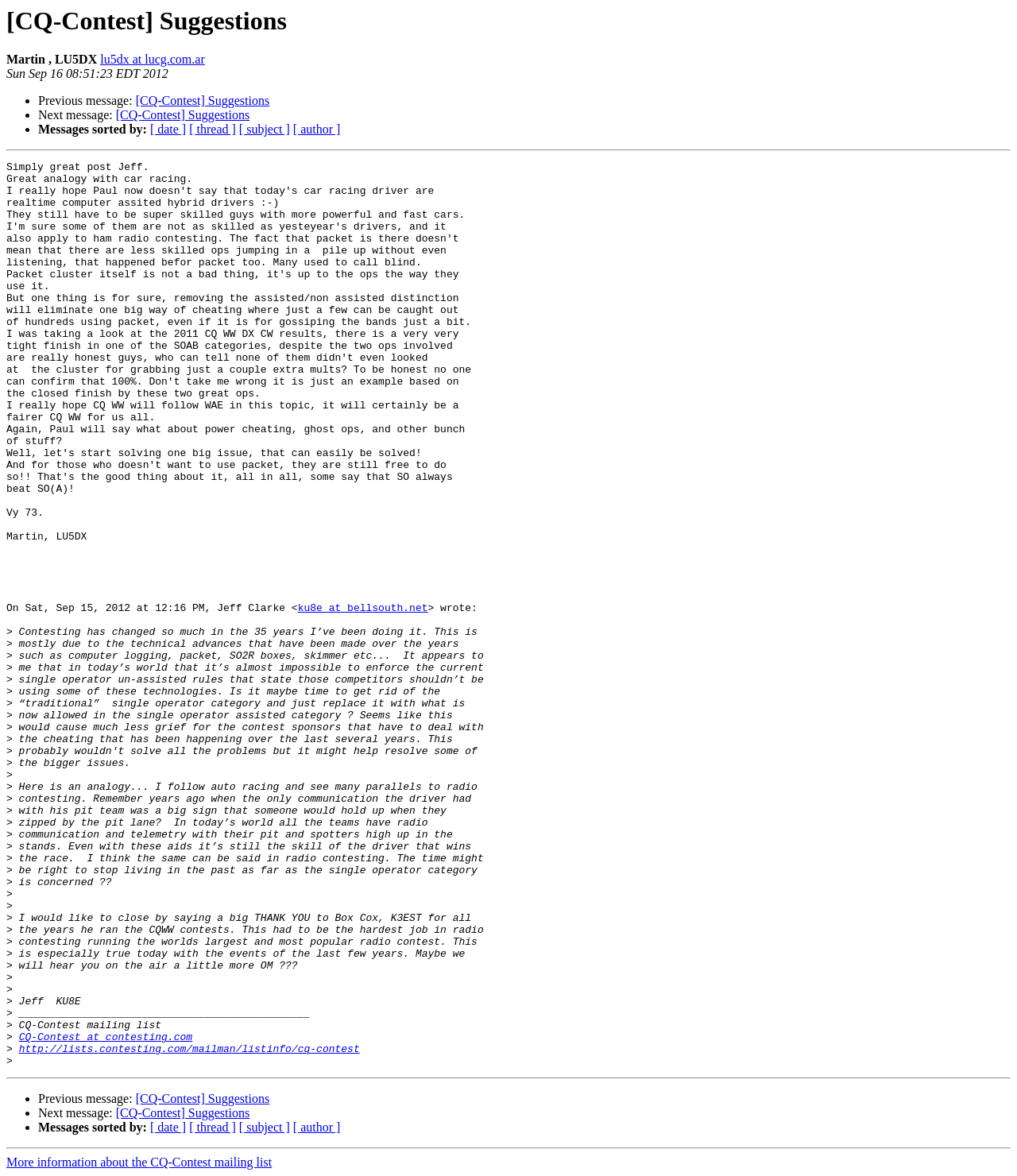Could you specify the bounding box coordinates for the clickable section to complete the following instruction: "Visit the CQ-Contest mailing list"?

[0.018, 0.877, 0.189, 0.887]